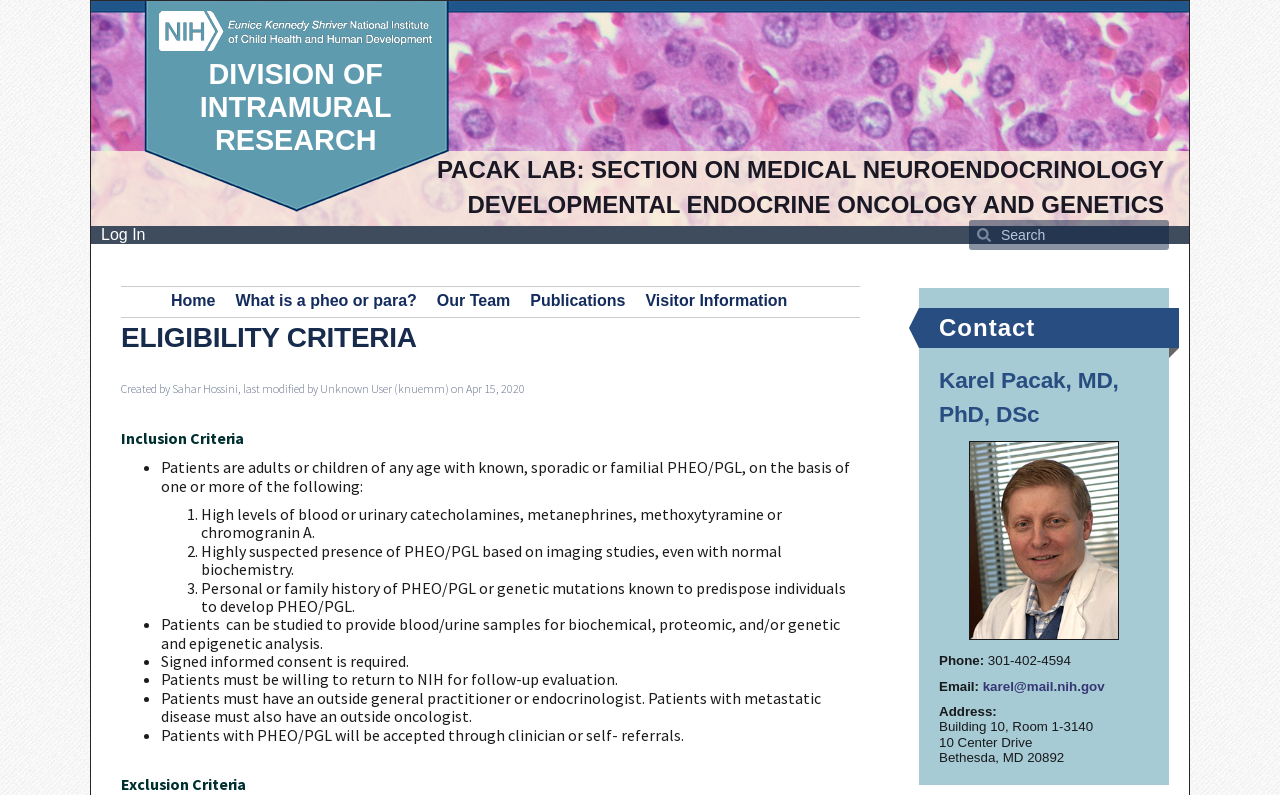Answer with a single word or phrase: 
What is the purpose of the search button?

To search